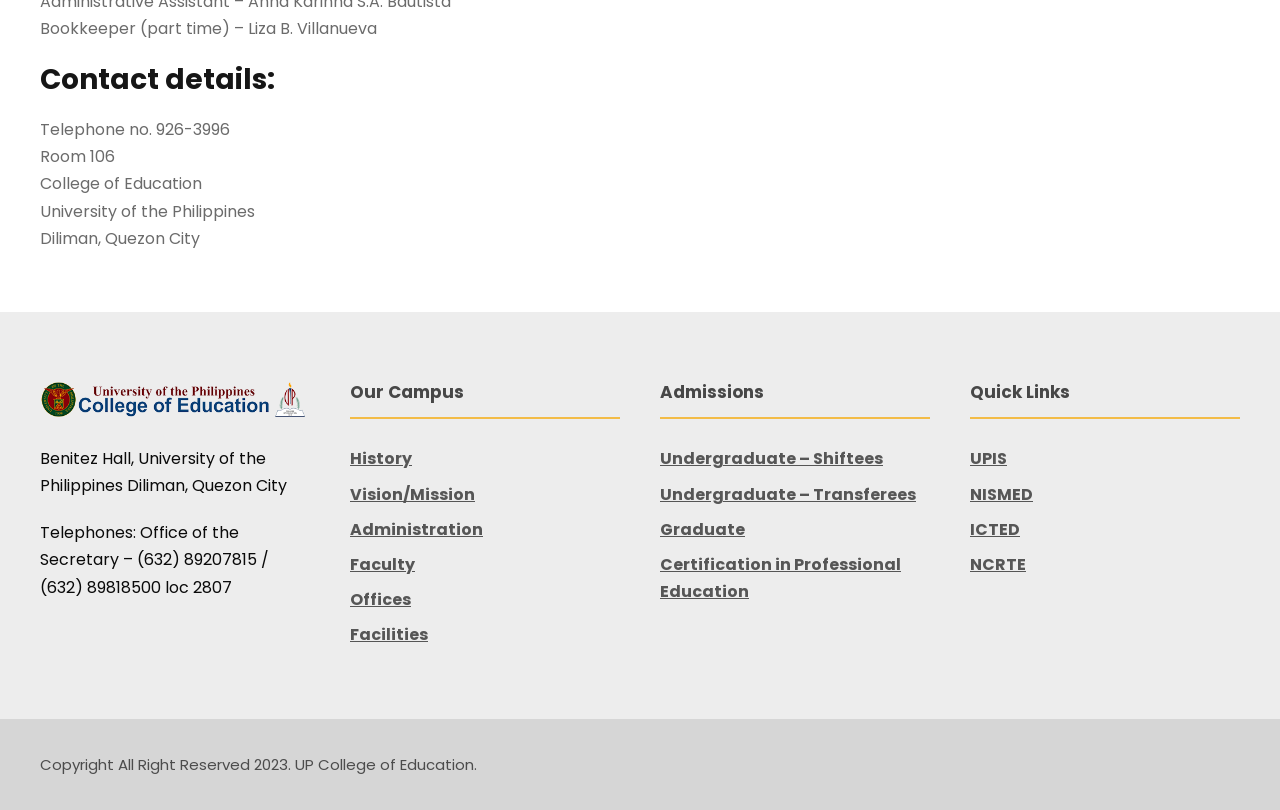Find the bounding box coordinates of the element to click in order to complete this instruction: "View contact details". The bounding box coordinates must be four float numbers between 0 and 1, denoted as [left, top, right, bottom].

[0.031, 0.077, 0.969, 0.119]